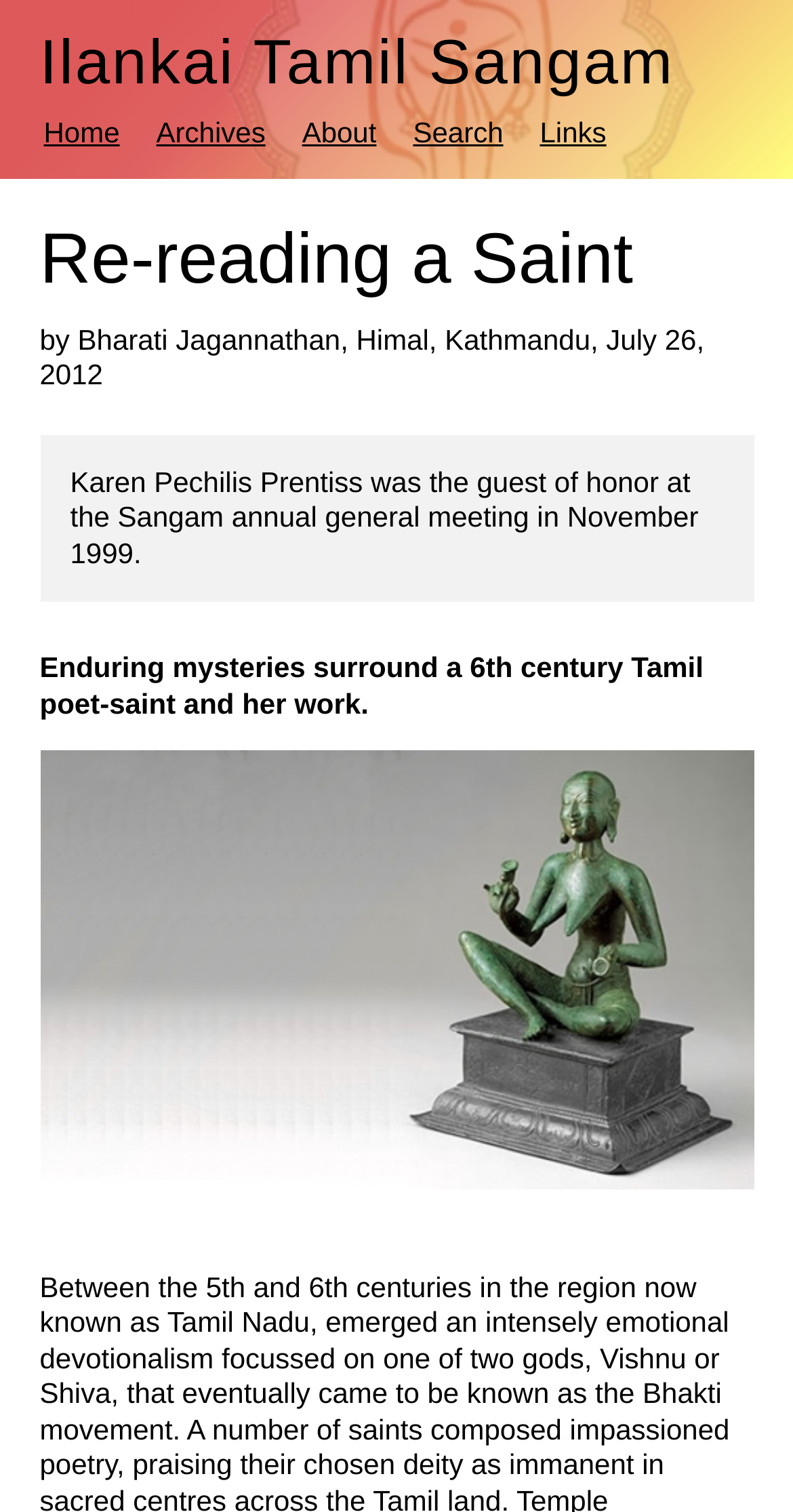Locate the heading on the webpage and return its text.

Re-reading a Saint